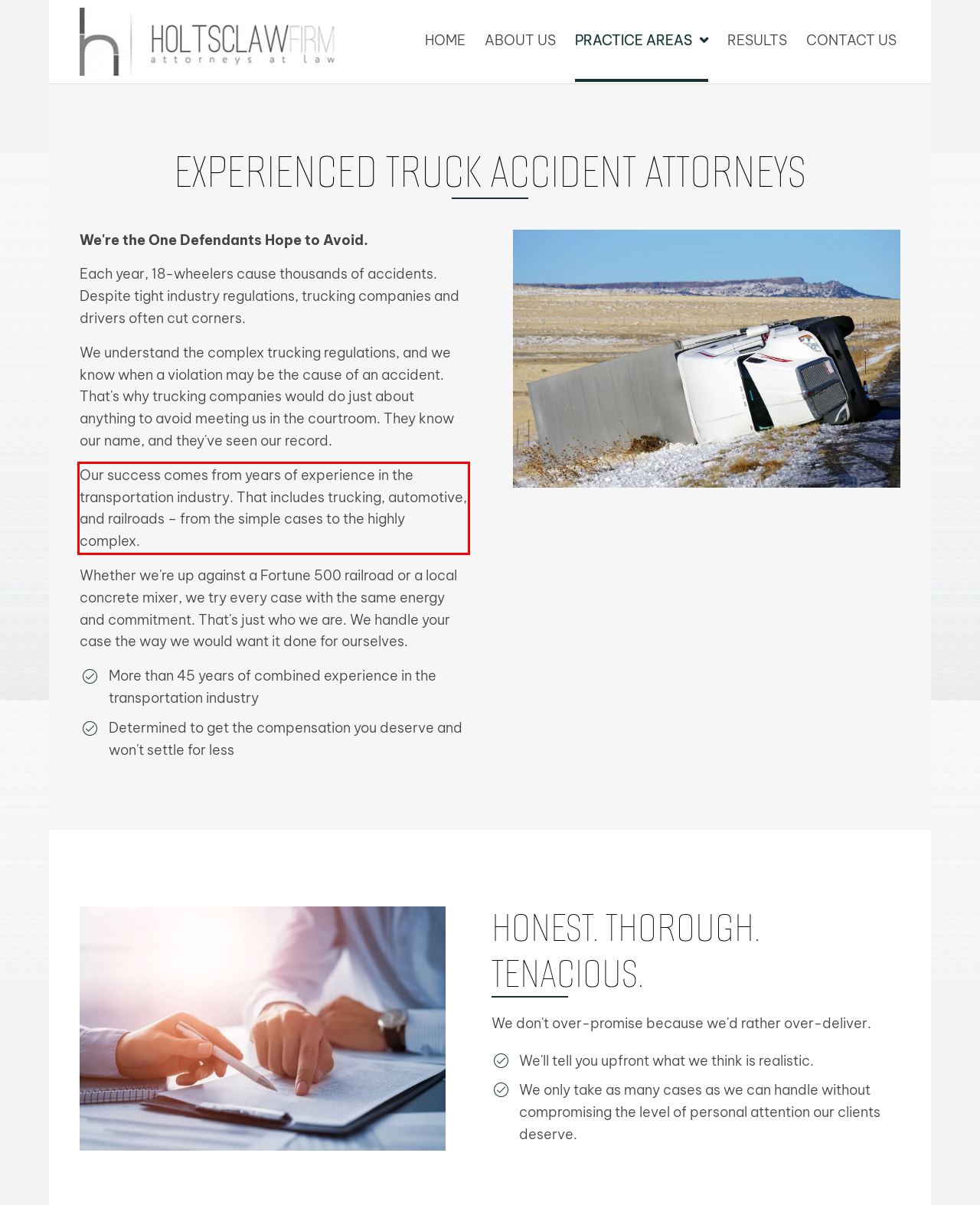Using OCR, extract the text content found within the red bounding box in the given webpage screenshot.

Our success comes from years of experience in the transportation industry. That includes trucking, automotive, and railroads – from the simple cases to the highly complex.